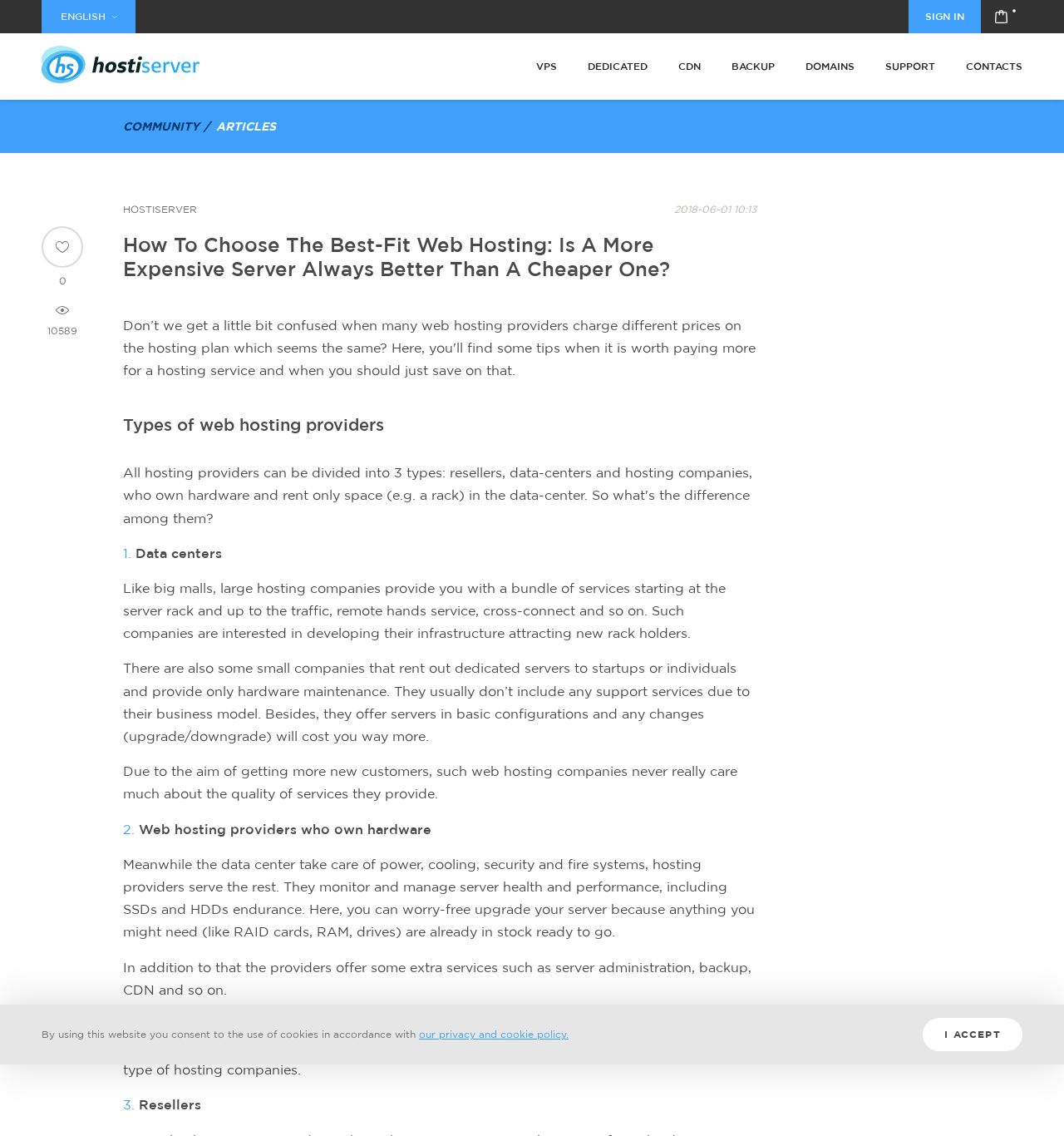Determine the bounding box coordinates for the area that needs to be clicked to fulfill this task: "Visit the 'HOSTISERVER' homepage". The coordinates must be given as four float numbers between 0 and 1, i.e., [left, top, right, bottom].

[0.039, 0.04, 0.188, 0.073]